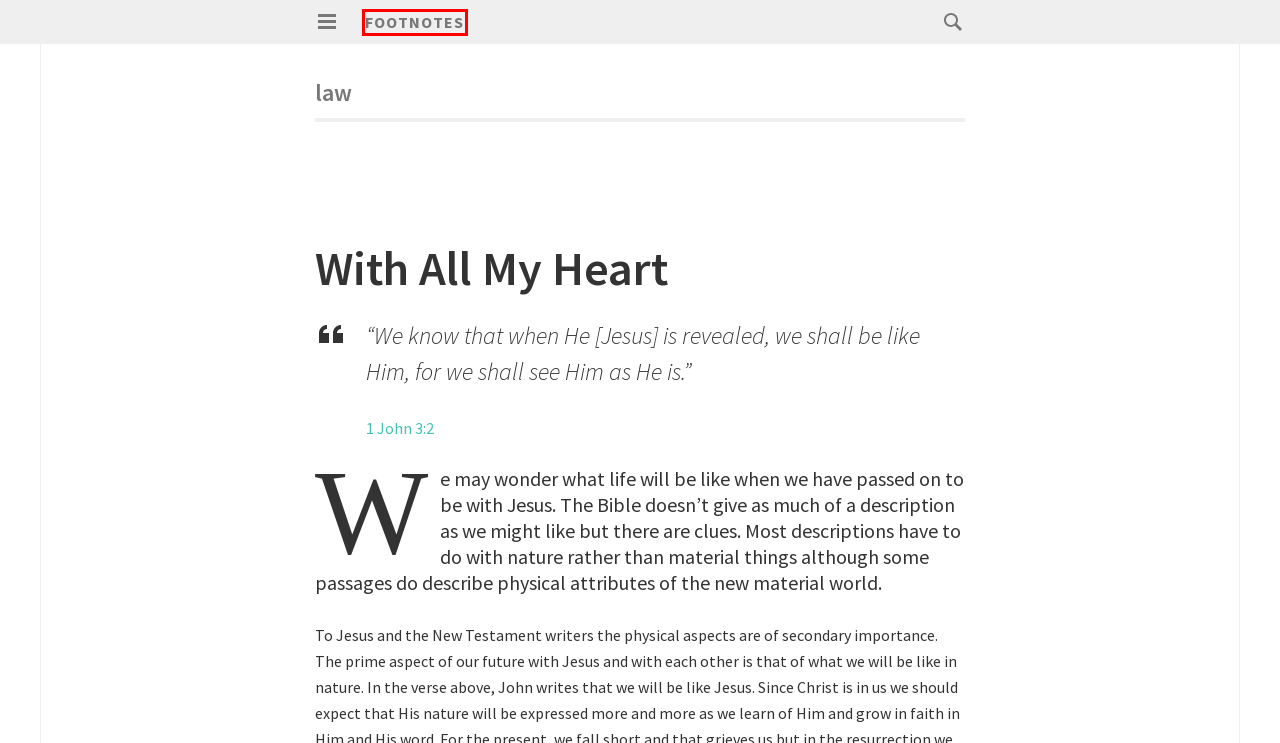Consider the screenshot of a webpage with a red bounding box around an element. Select the webpage description that best corresponds to the new page after clicking the element inside the red bounding box. Here are the candidates:
A. With All My Heart – Footnotes
B. resurrection – Footnotes
C. heaven – Footnotes
D. Ephesians – Footnotes
E. Bible References – Footnotes
F. Sermons – Footnotes
G. Footnotes – "Following in the Footsteps of the Master"
H. The Mediator – Footnotes

G